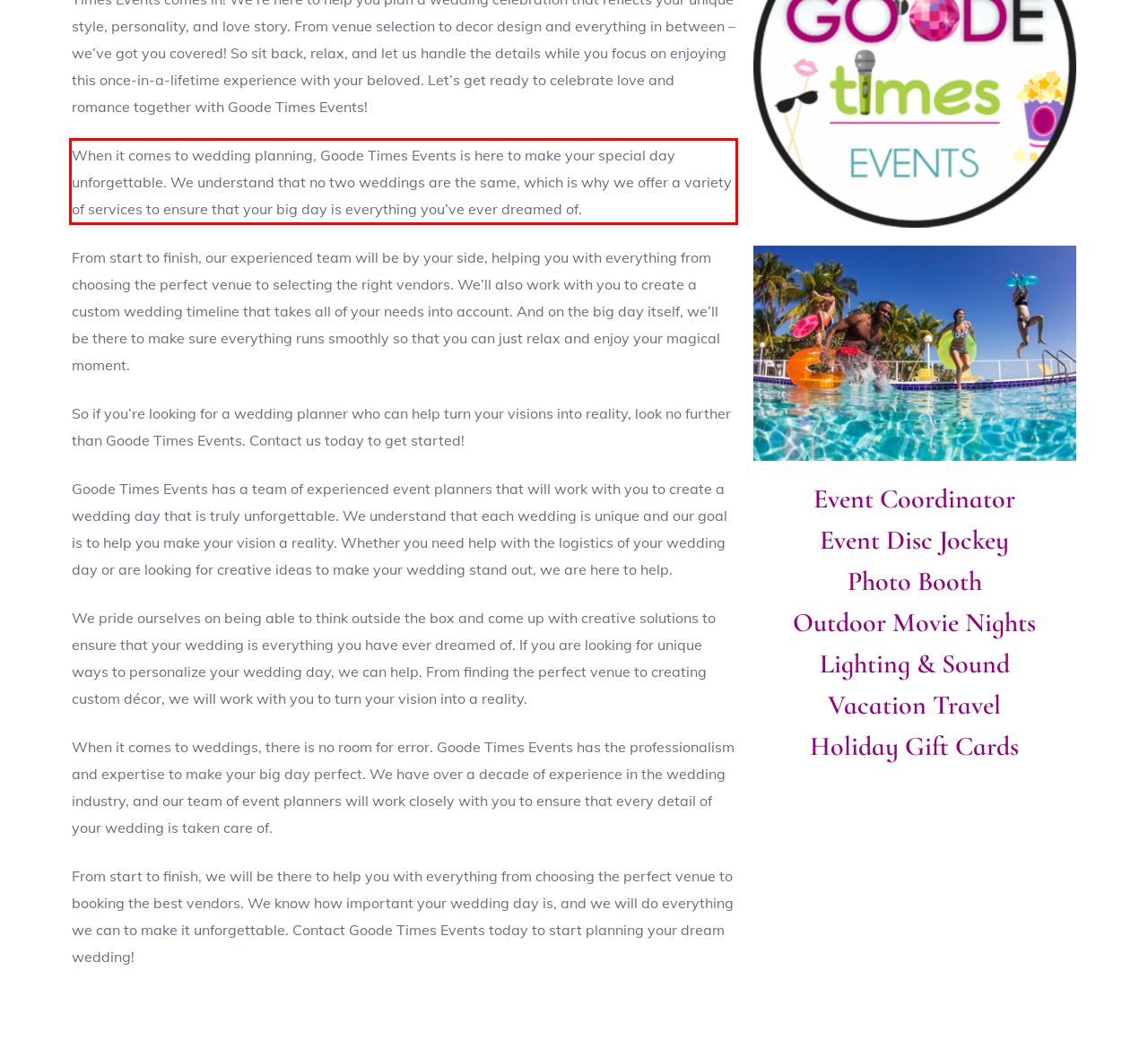You are provided with a screenshot of a webpage containing a red bounding box. Please extract the text enclosed by this red bounding box.

When it comes to wedding planning, Goode Times Events is here to make your special day unforgettable. We understand that no two weddings are the same, which is why we offer a variety of services to ensure that your big day is everything you’ve ever dreamed of.